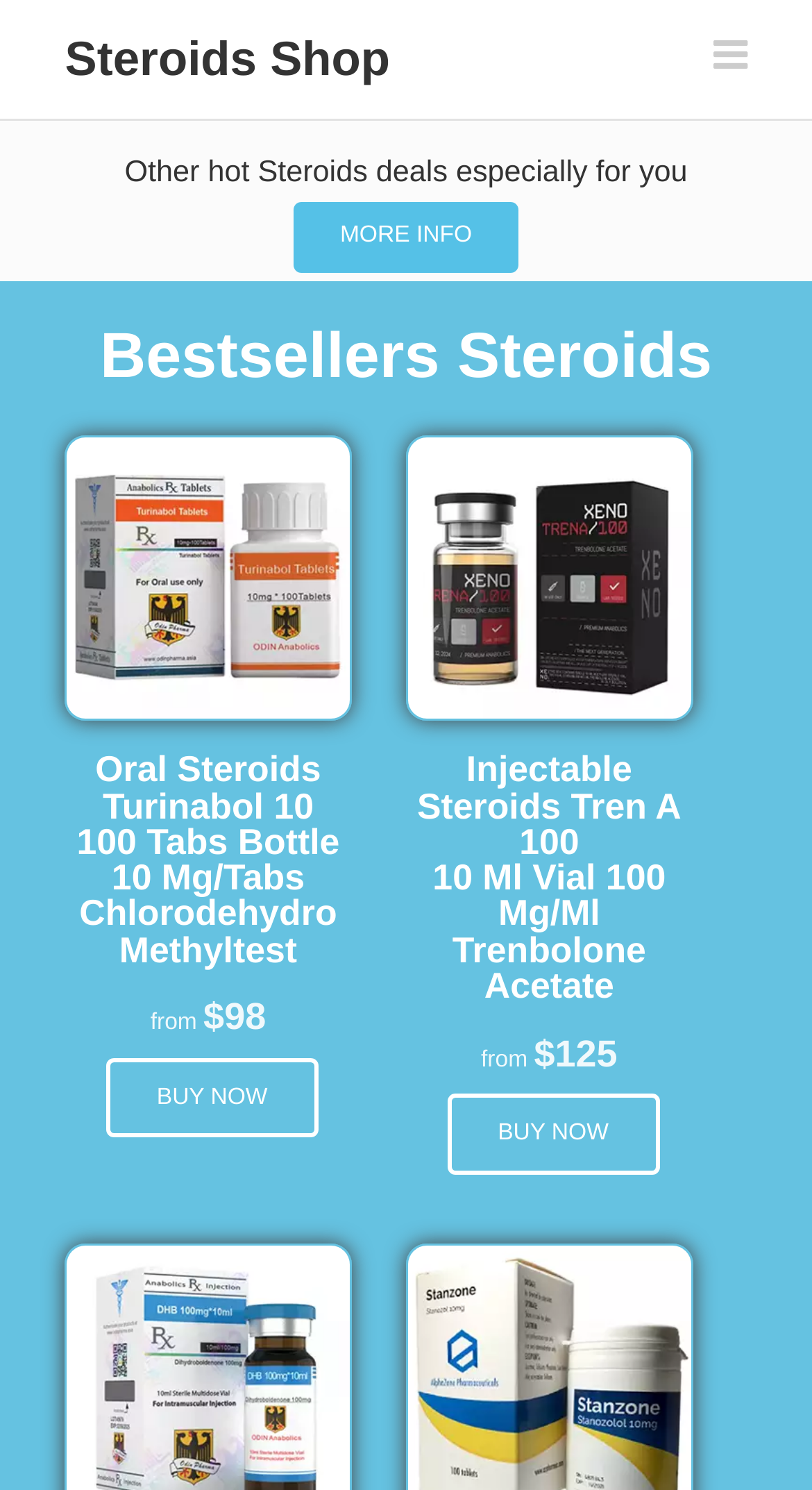Identify the coordinates of the bounding box for the element described below: "More info". Return the coordinates as four float numbers between 0 and 1: [left, top, right, bottom].

[0.361, 0.136, 0.639, 0.183]